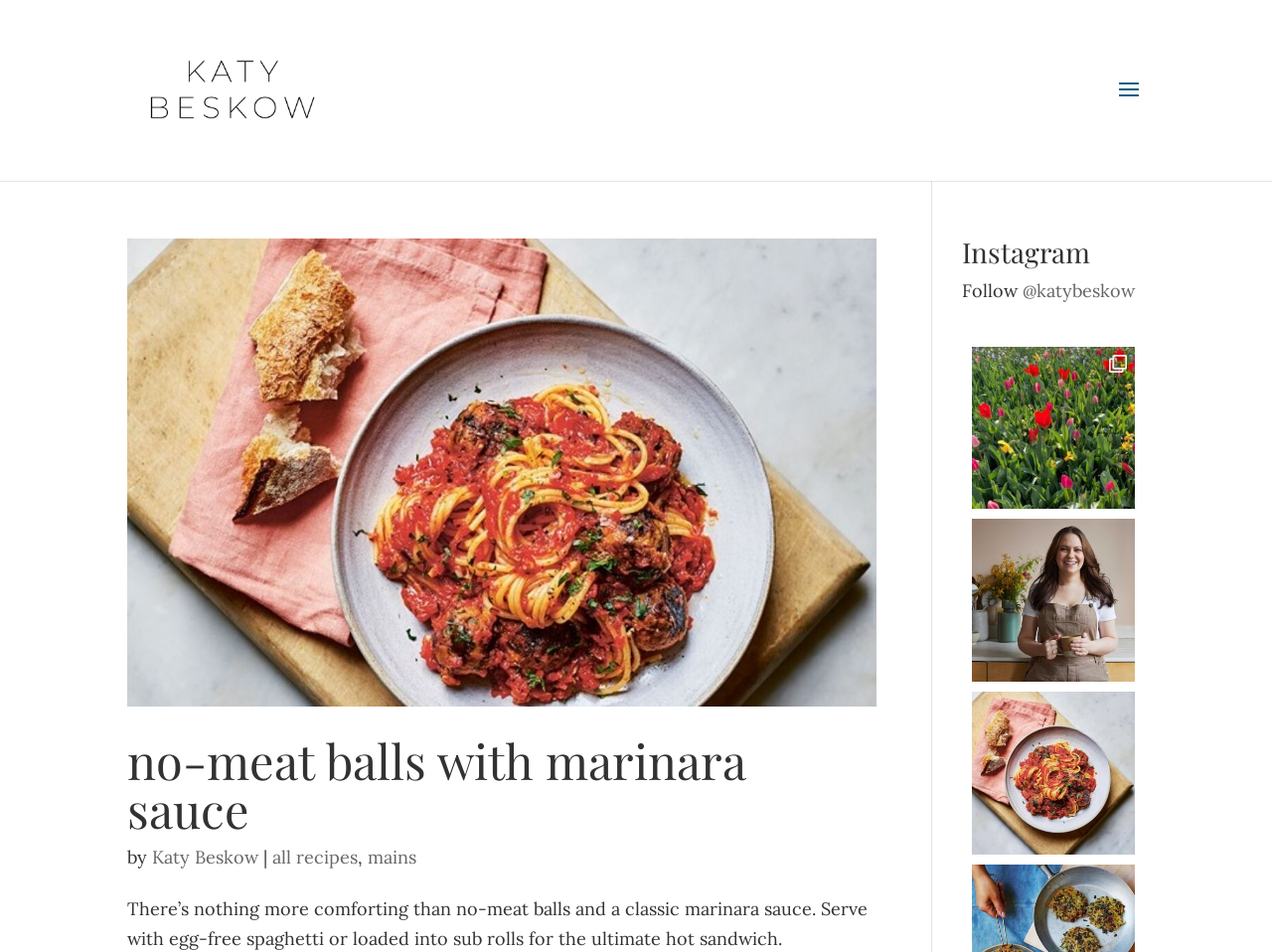Identify the bounding box coordinates for the UI element described by the following text: "Links & Resources". Provide the coordinates as four float numbers between 0 and 1, in the format [left, top, right, bottom].

None